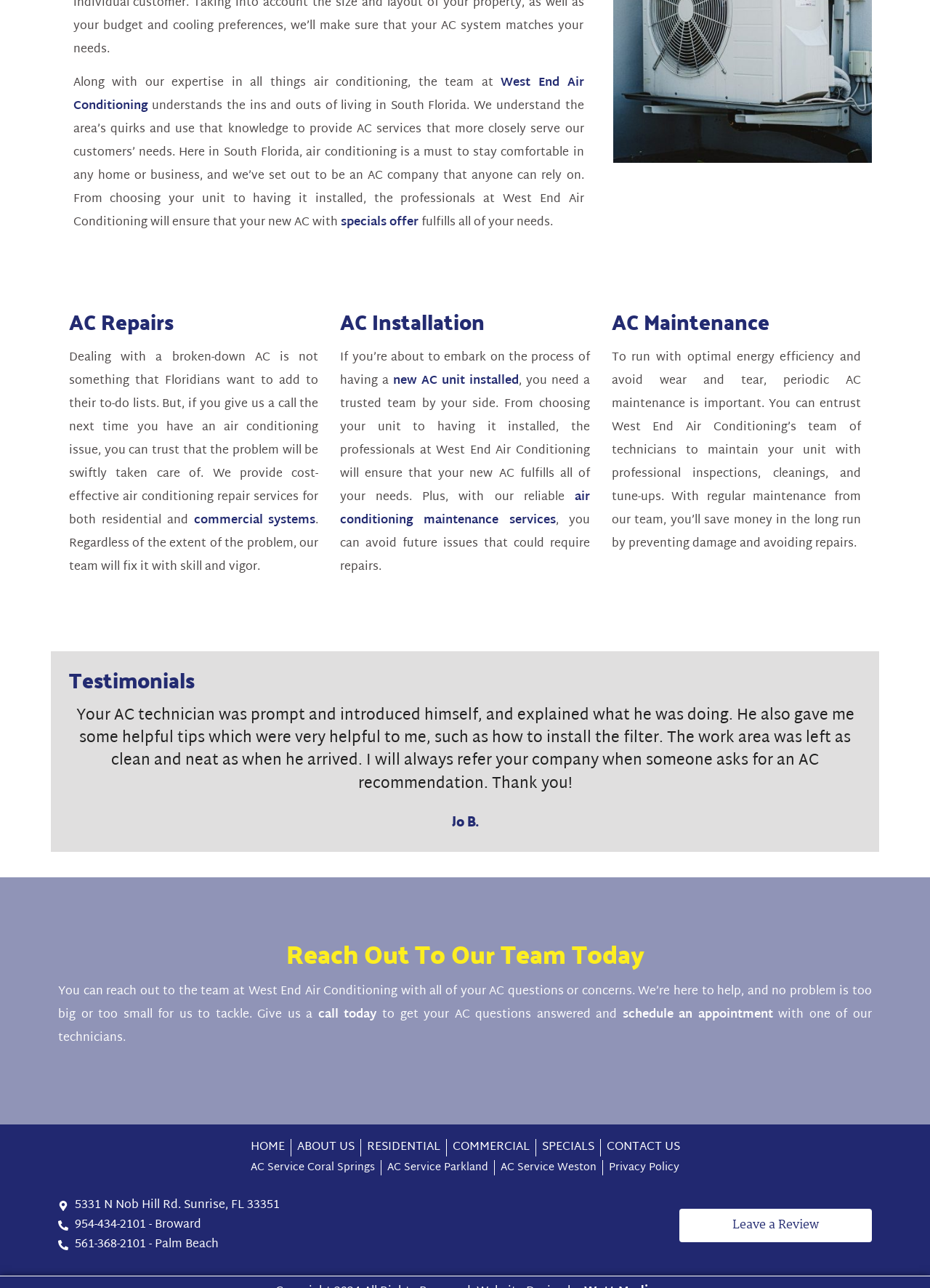Determine the bounding box coordinates for the HTML element described here: "schedule an appointment".

[0.669, 0.78, 0.831, 0.796]